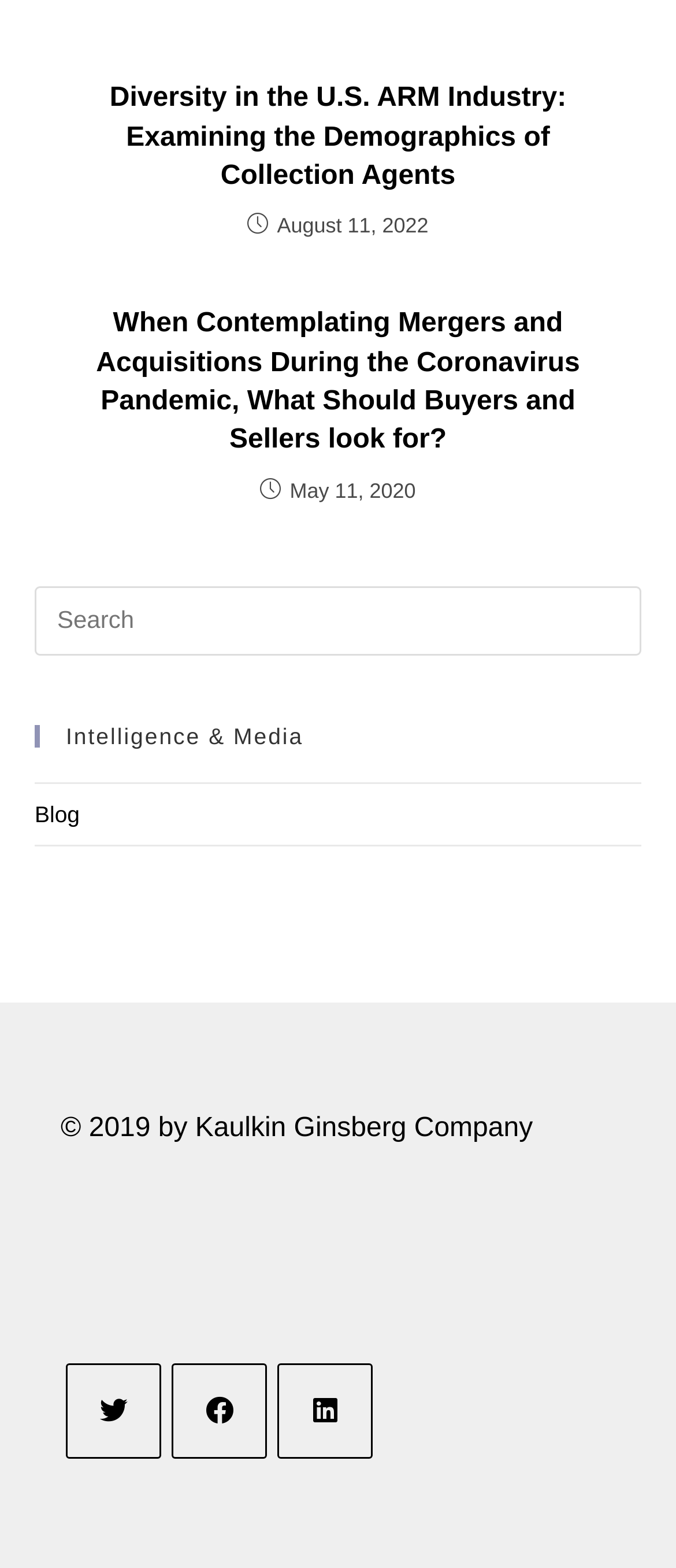Reply to the question with a single word or phrase:
How many articles are on this webpage?

2